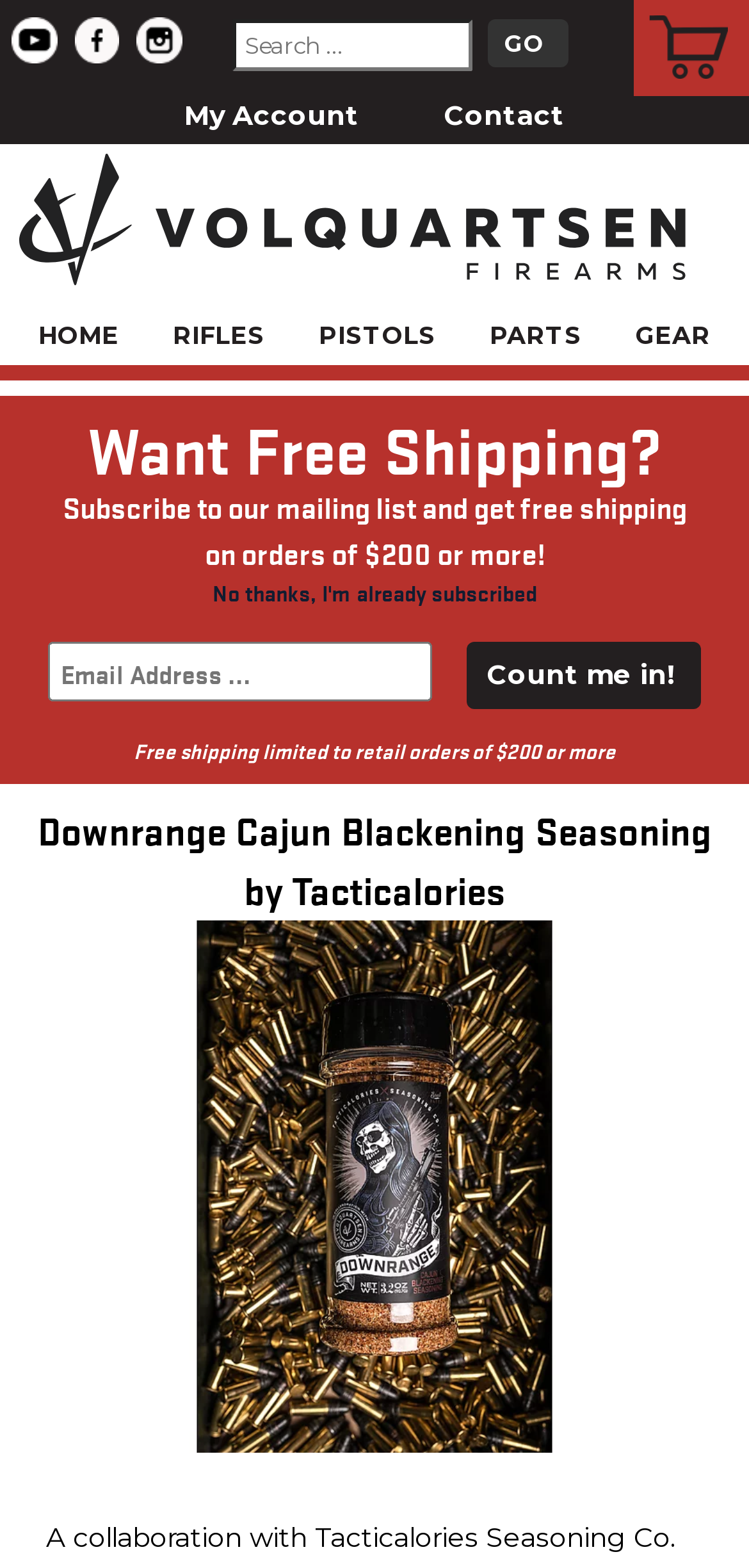What is the name of the seasoning product?
Using the image as a reference, answer the question in detail.

The name of the seasoning product can be found in the main heading of the webpage, which is 'Downrange Cajun Blackening Seasoning by Tacticalories'.